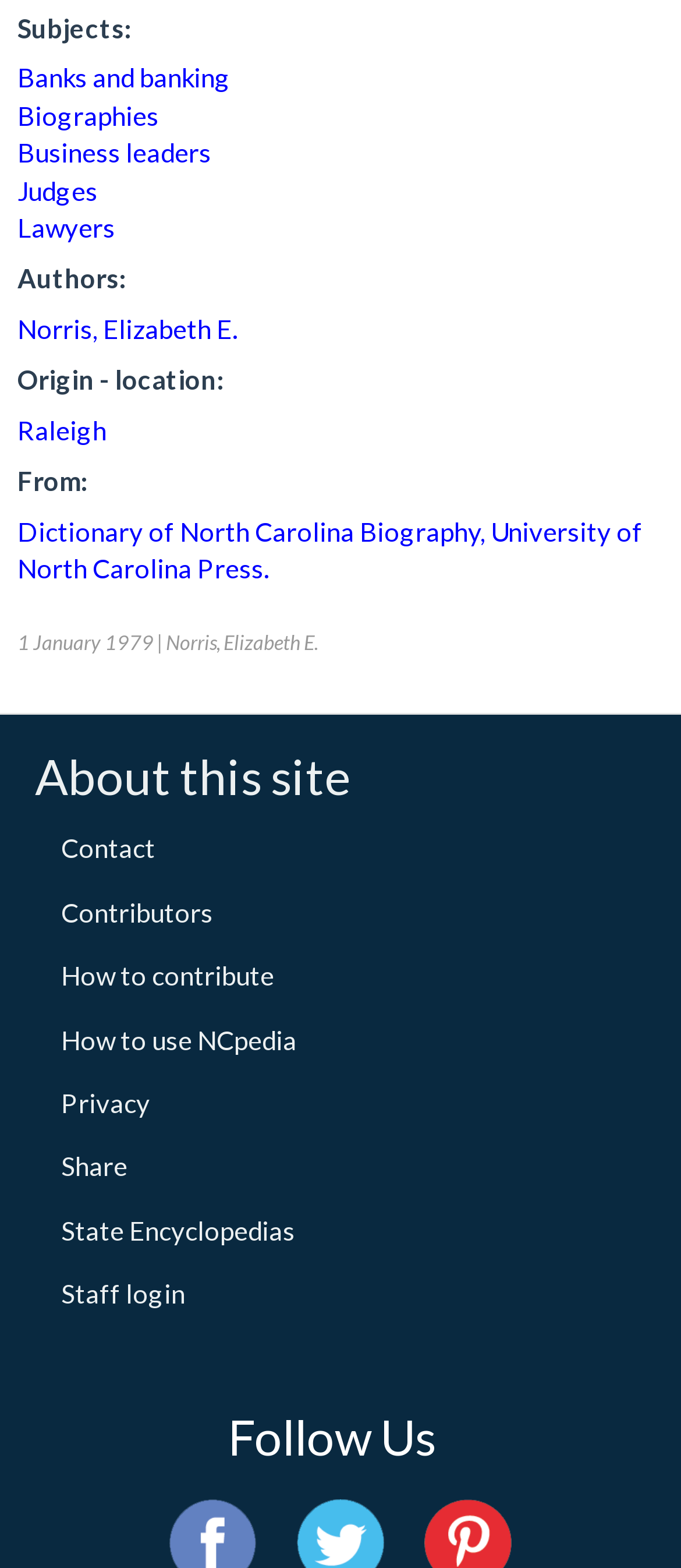Please respond to the question with a concise word or phrase:
Who is the author mentioned?

Norris, Elizabeth E.